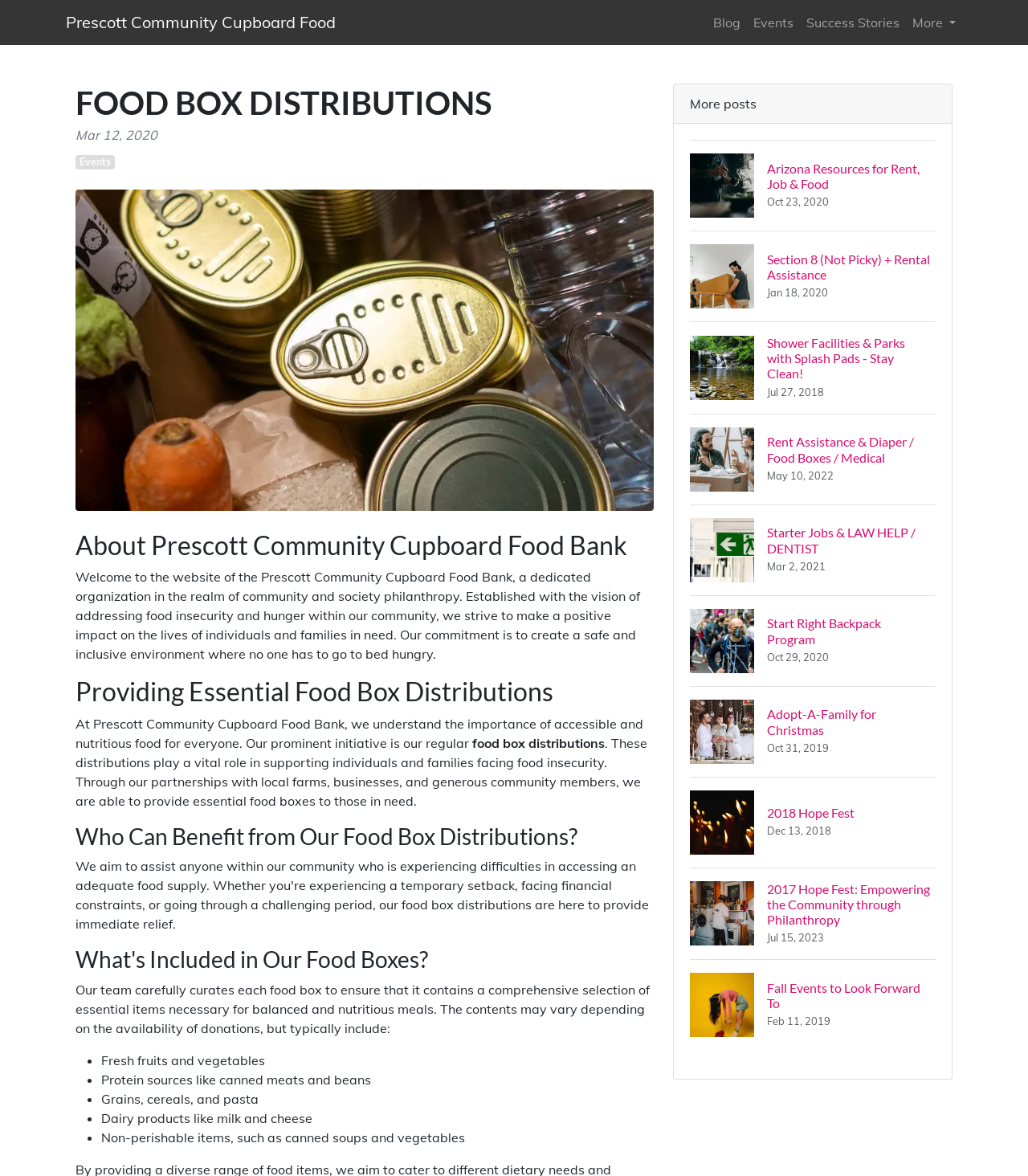Please locate the bounding box coordinates of the element that should be clicked to complete the given instruction: "Launch the Vector Ink app".

None